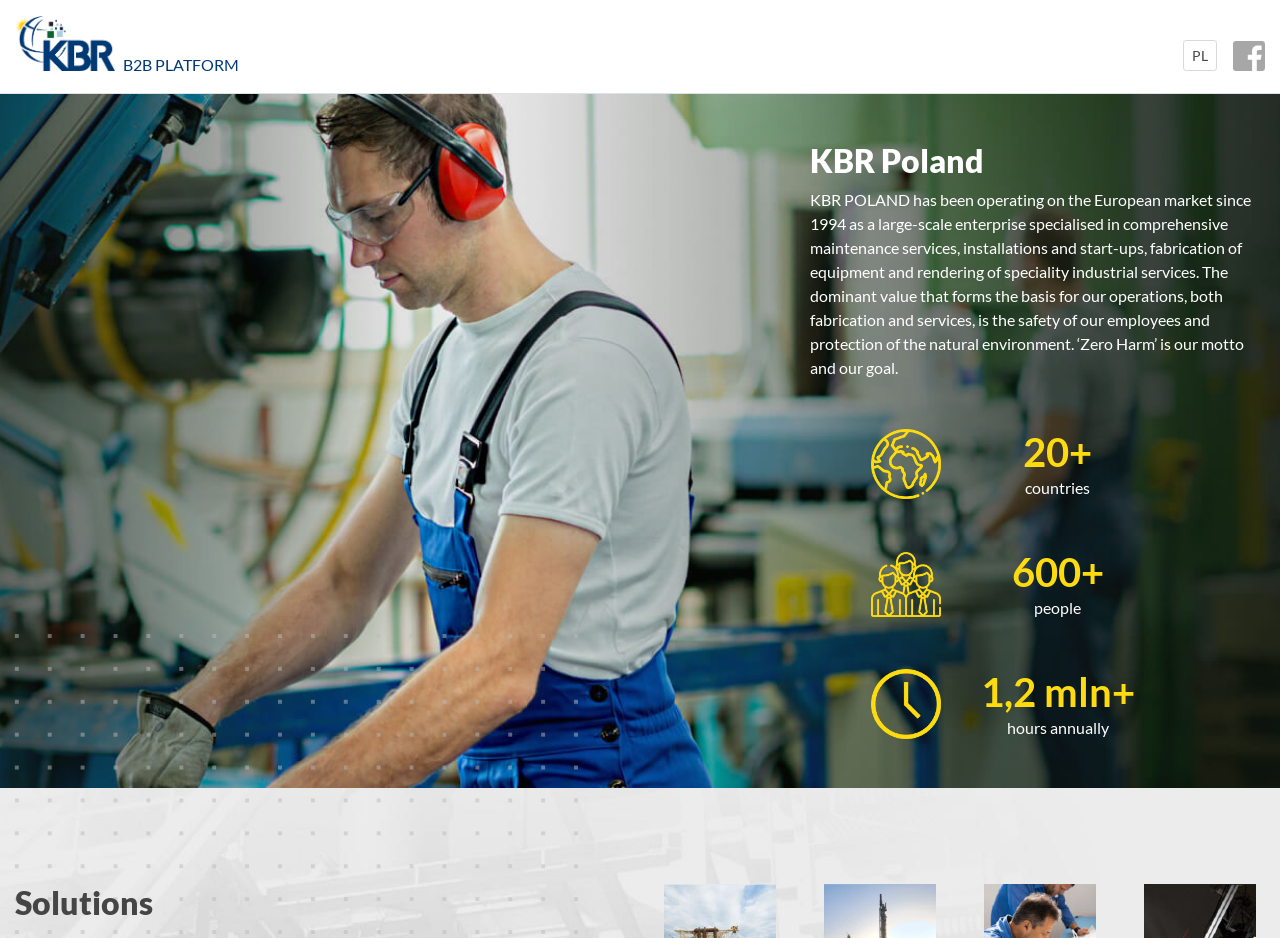Use a single word or phrase to answer the question:
What is the name of the company?

KBR Poland